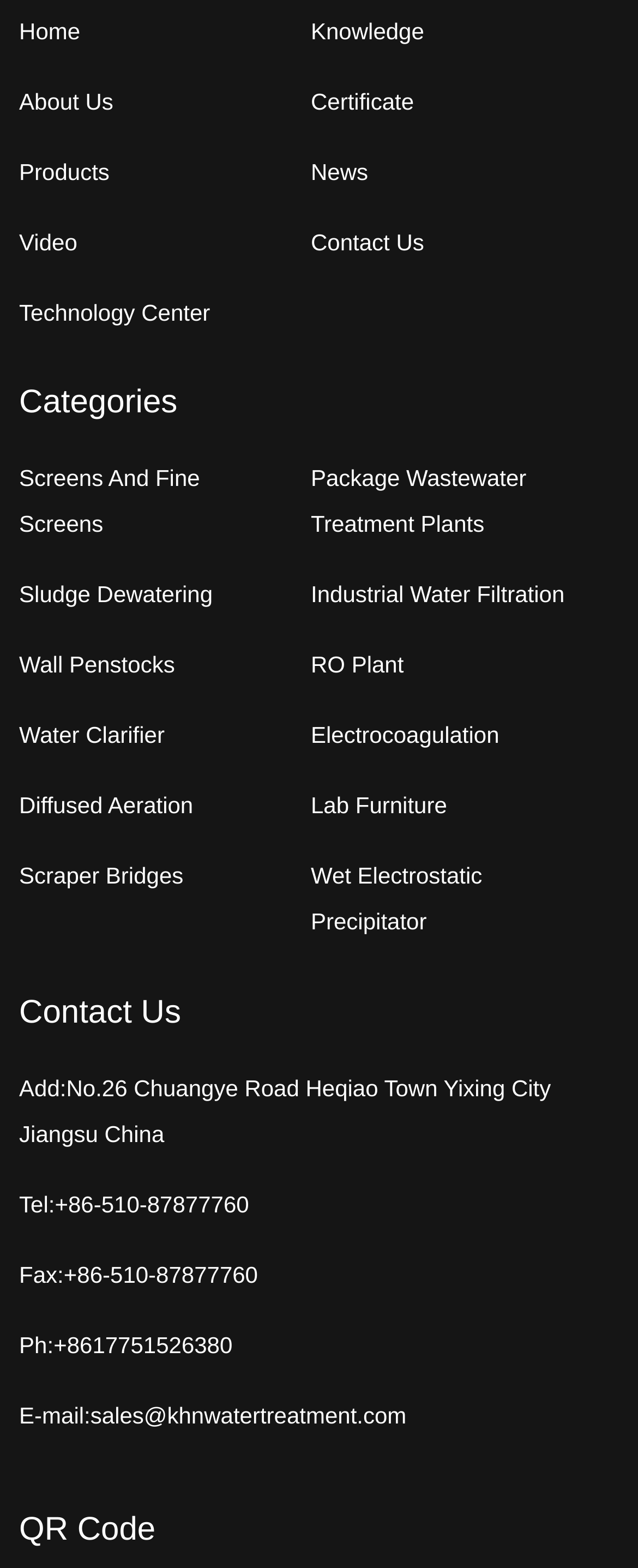What is the company's fax number?
Ensure your answer is thorough and detailed.

I found the fax number in the contact information section at the bottom of the webpage, which is '+86-510-87877760'.